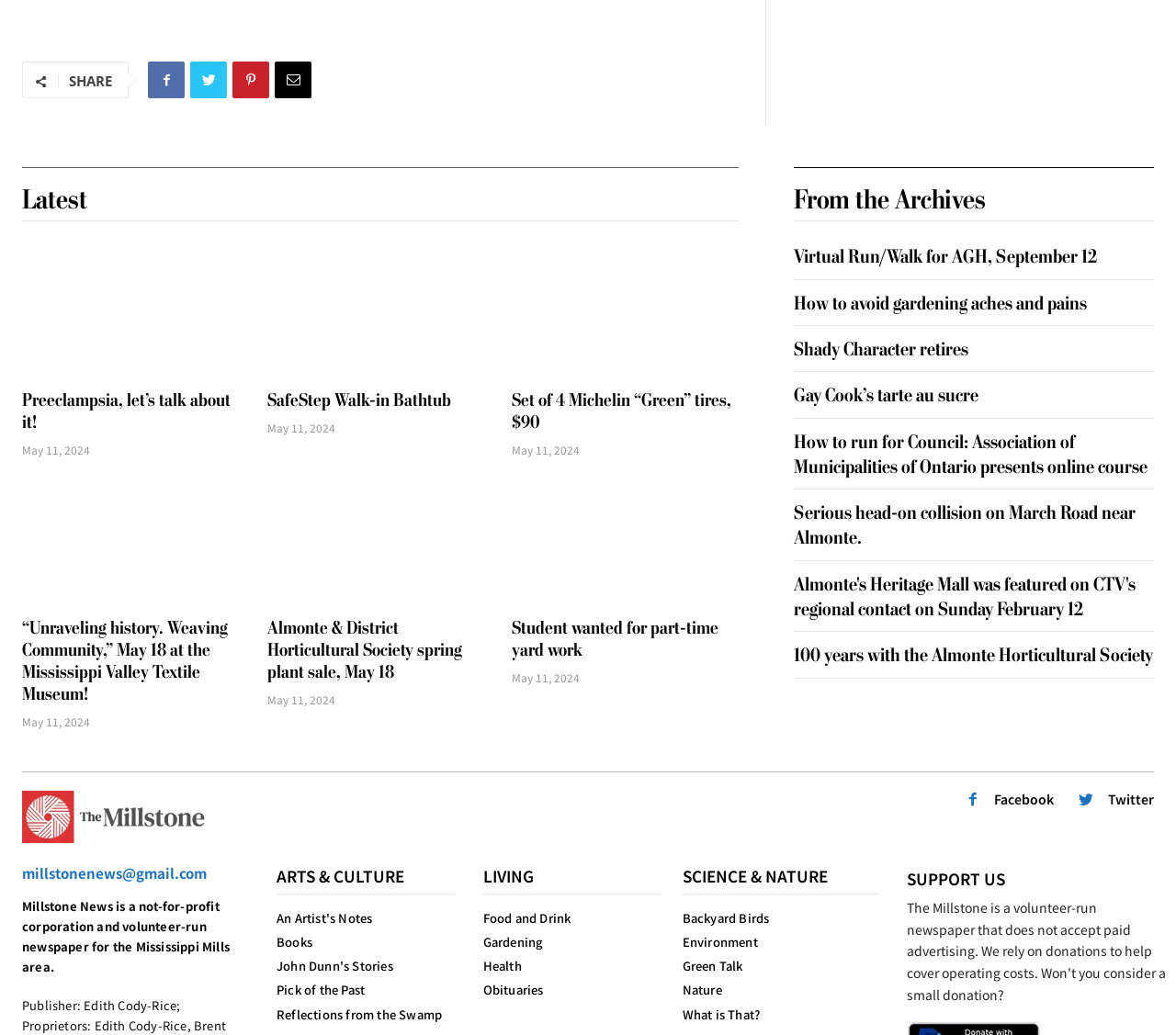How many social media links are there?
Please interpret the details in the image and answer the question thoroughly.

I counted the social media links at the bottom of the webpage, including Facebook, Twitter, and three others, which totals 5.